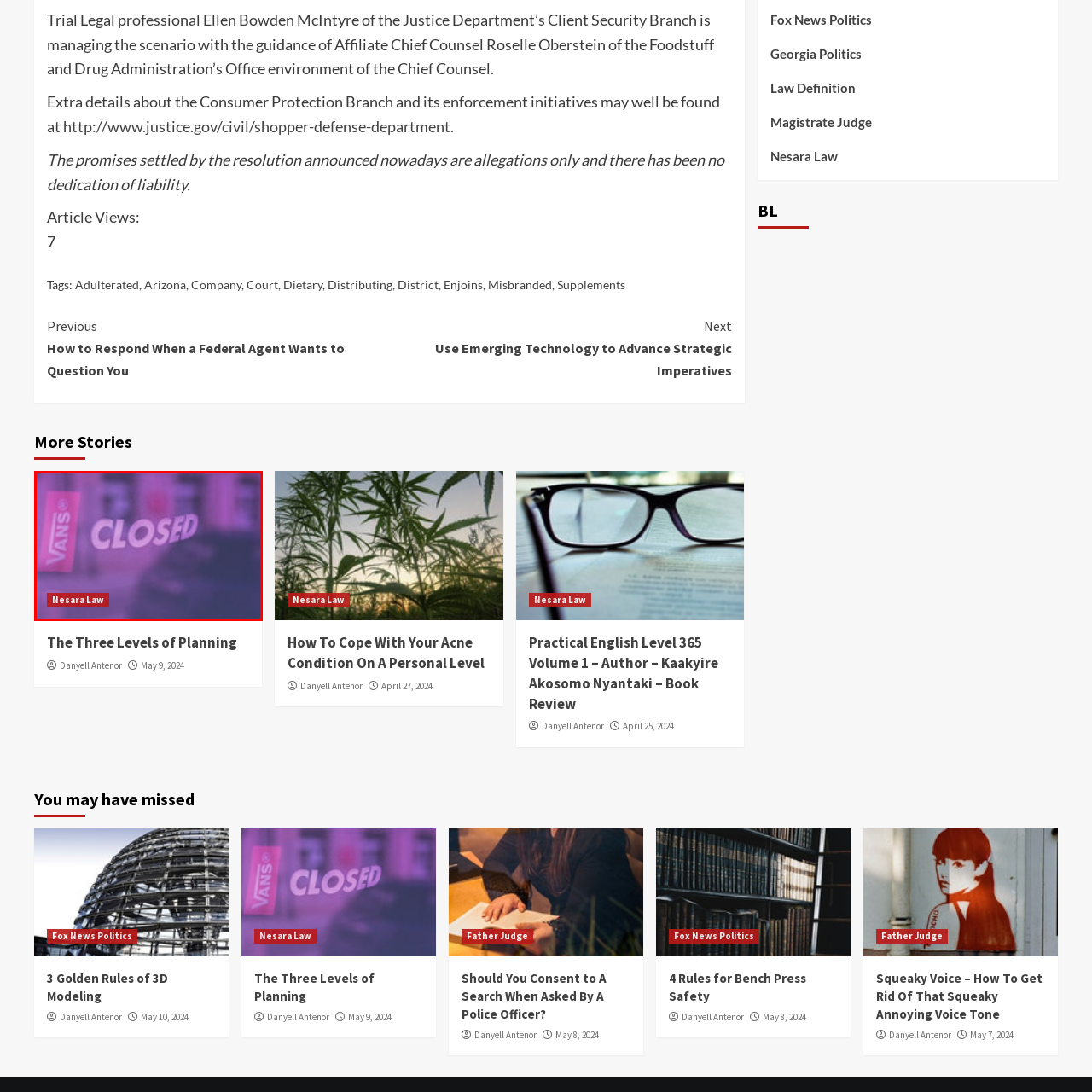Thoroughly describe the contents of the image enclosed in the red rectangle.

This image features a storefront window displaying a large, noticeable "CLOSED" sign, indicating the business is currently not open to customers. The background suggests an urban setting, possibly with reflections hinting at nearby structures or vehicles. Prominently positioned in the corner is a logo for Vans, a well-known footwear brand, adding context to the location of the closure. Below the image, a red label reads "Nesara Law," suggesting a connection to legal matters or a specific legal framework. This juxtaposition of the storefront with the legal reference may allude to ongoing discussions or issues relevant to consumer rights or business regulations.